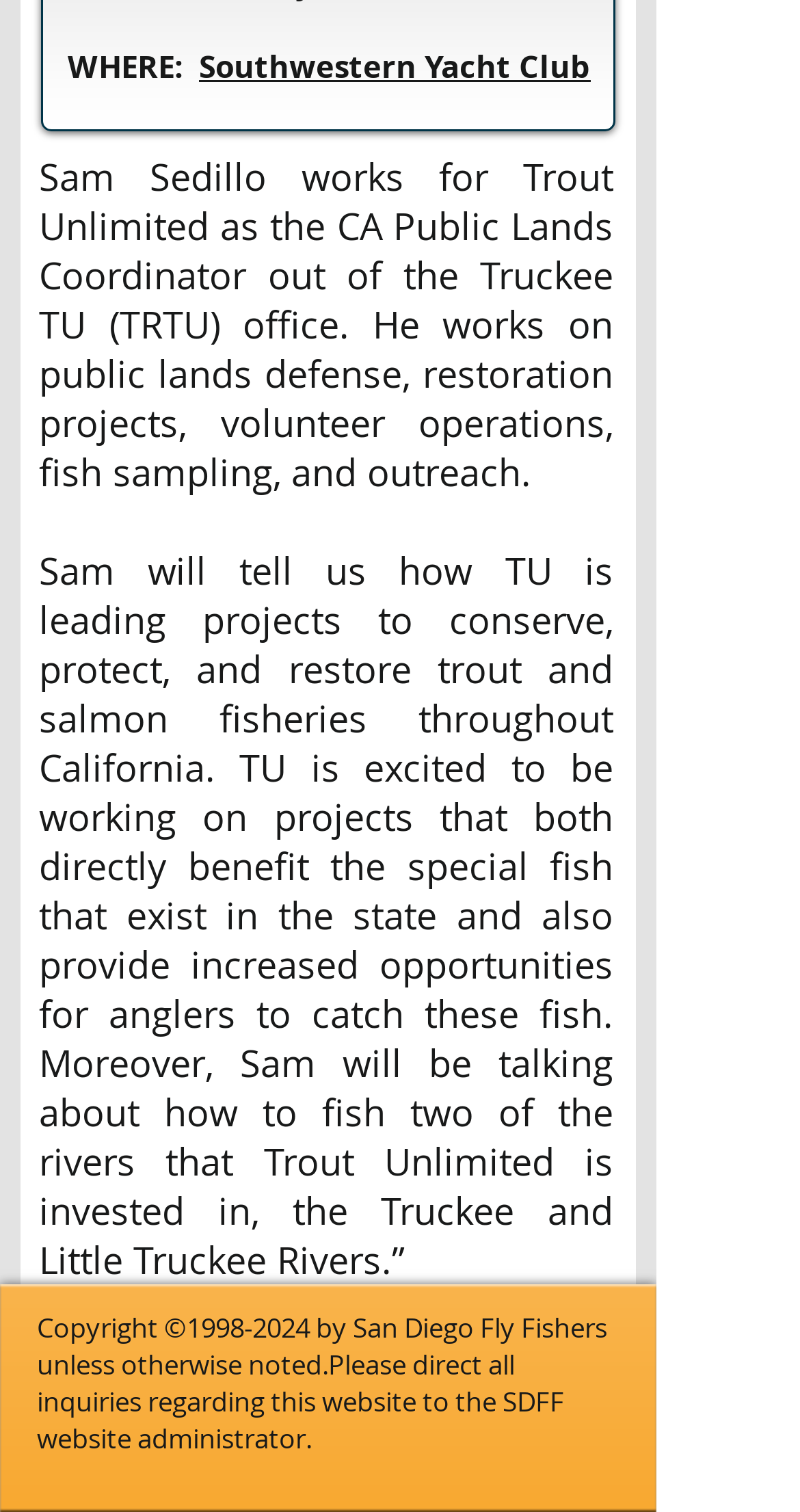What are the two rivers mentioned in the text?
Refer to the screenshot and answer in one word or phrase.

Truckee and Little Truckee Rivers